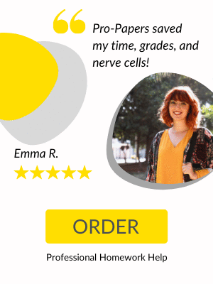Please provide a comprehensive answer to the question based on the screenshot: What is the emotional state of Emma R. in her portrait?

The caption describes Emma's portrait as showcasing her satisfaction, which implies that she is cheerful and happy with the service she received from Pro-Papers.